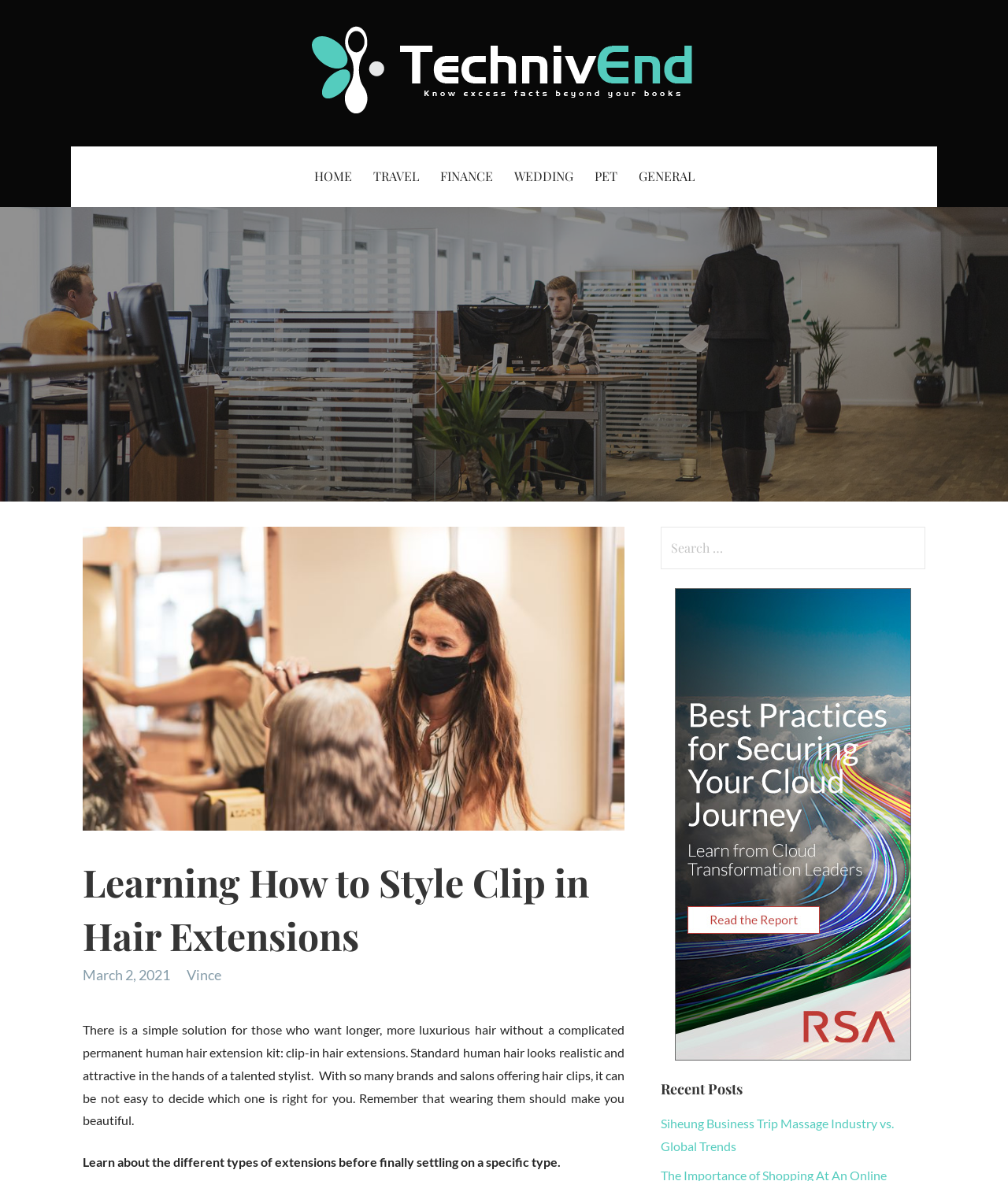Can you specify the bounding box coordinates of the area that needs to be clicked to fulfill the following instruction: "Check the 'Recent Posts' section"?

[0.655, 0.914, 0.918, 0.931]